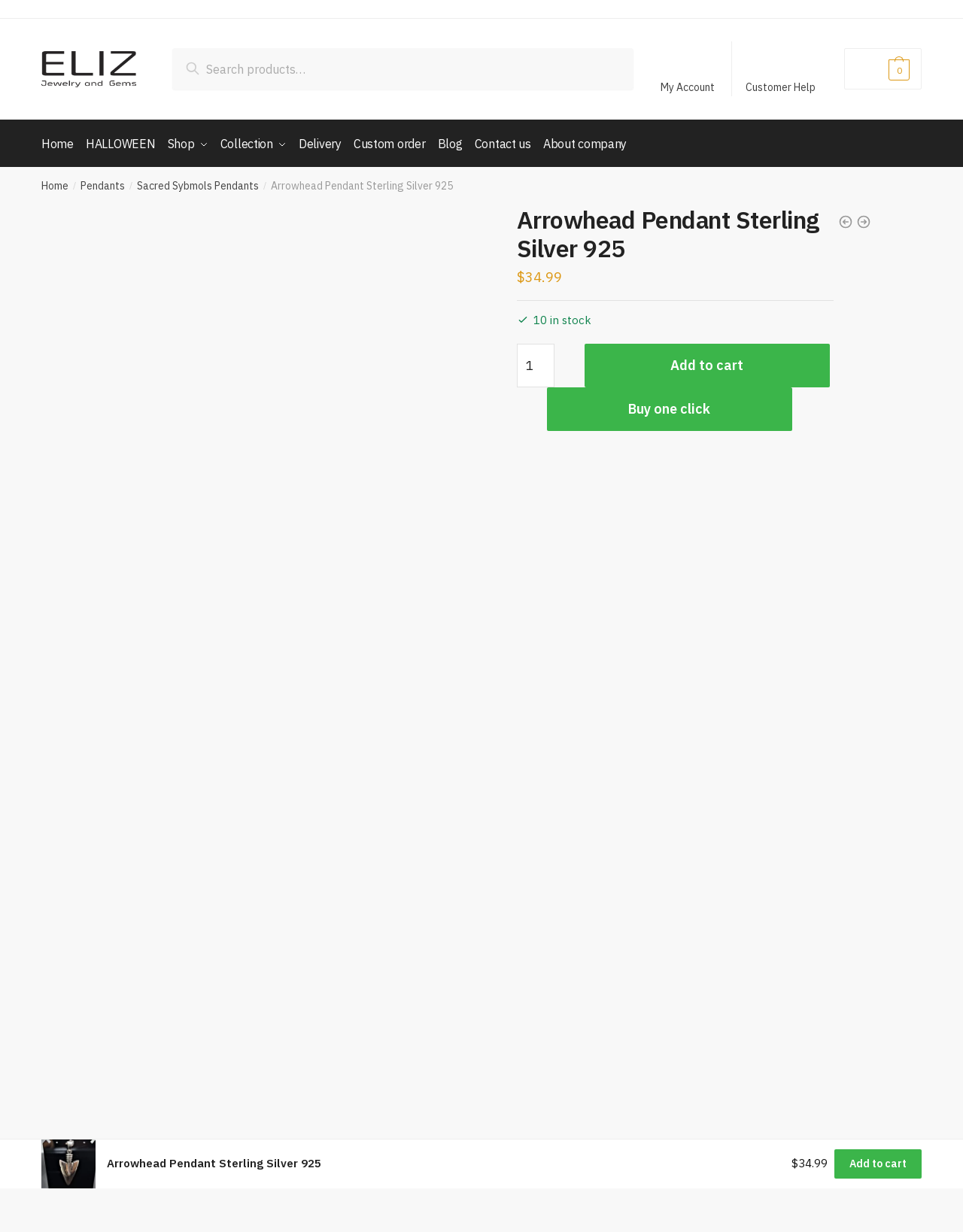Give a short answer to this question using one word or a phrase:
What is the navigation menu item after 'Home'?

HALLOWEEN